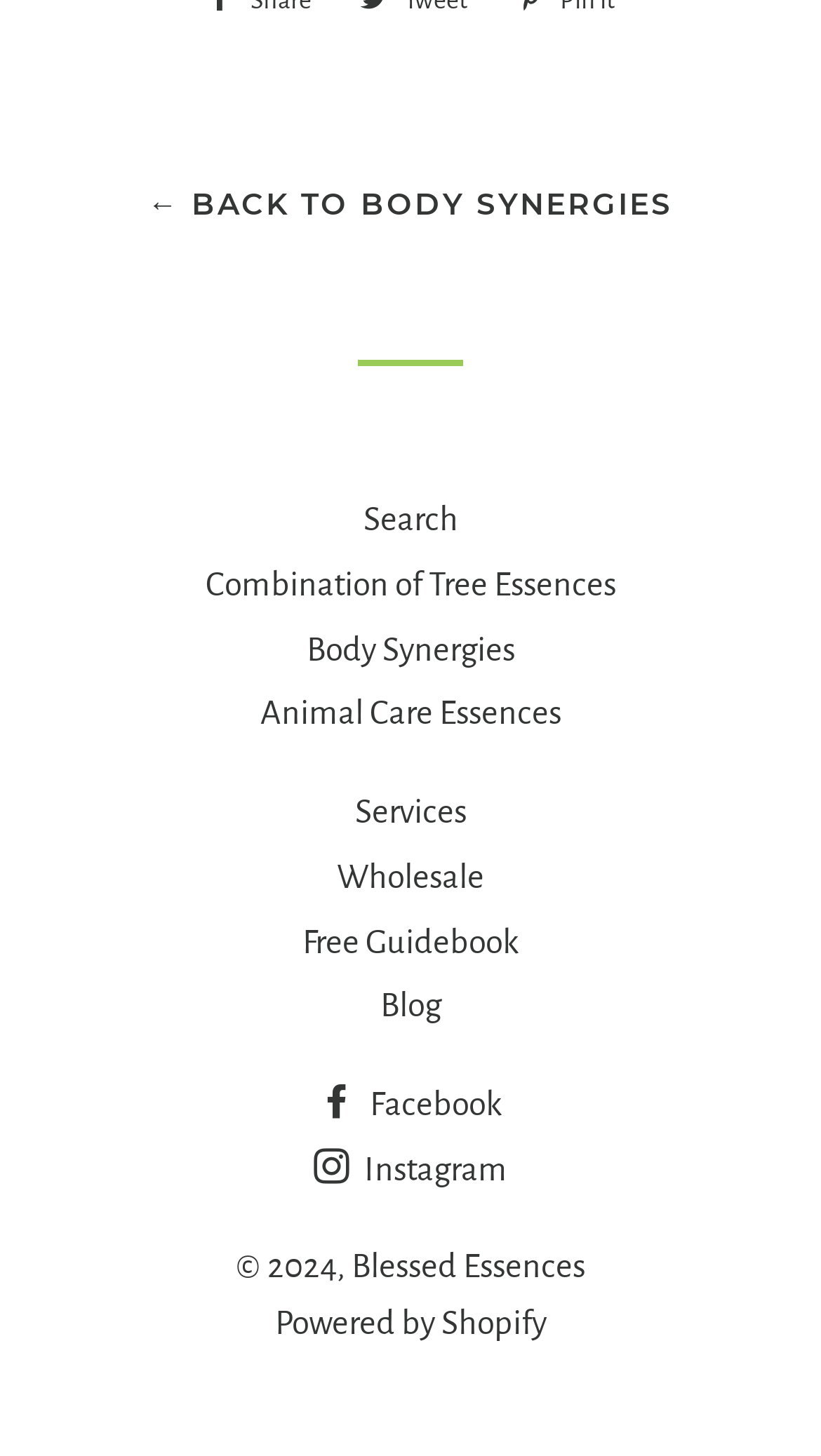Answer the following inquiry with a single word or phrase:
How many social media links are there?

2